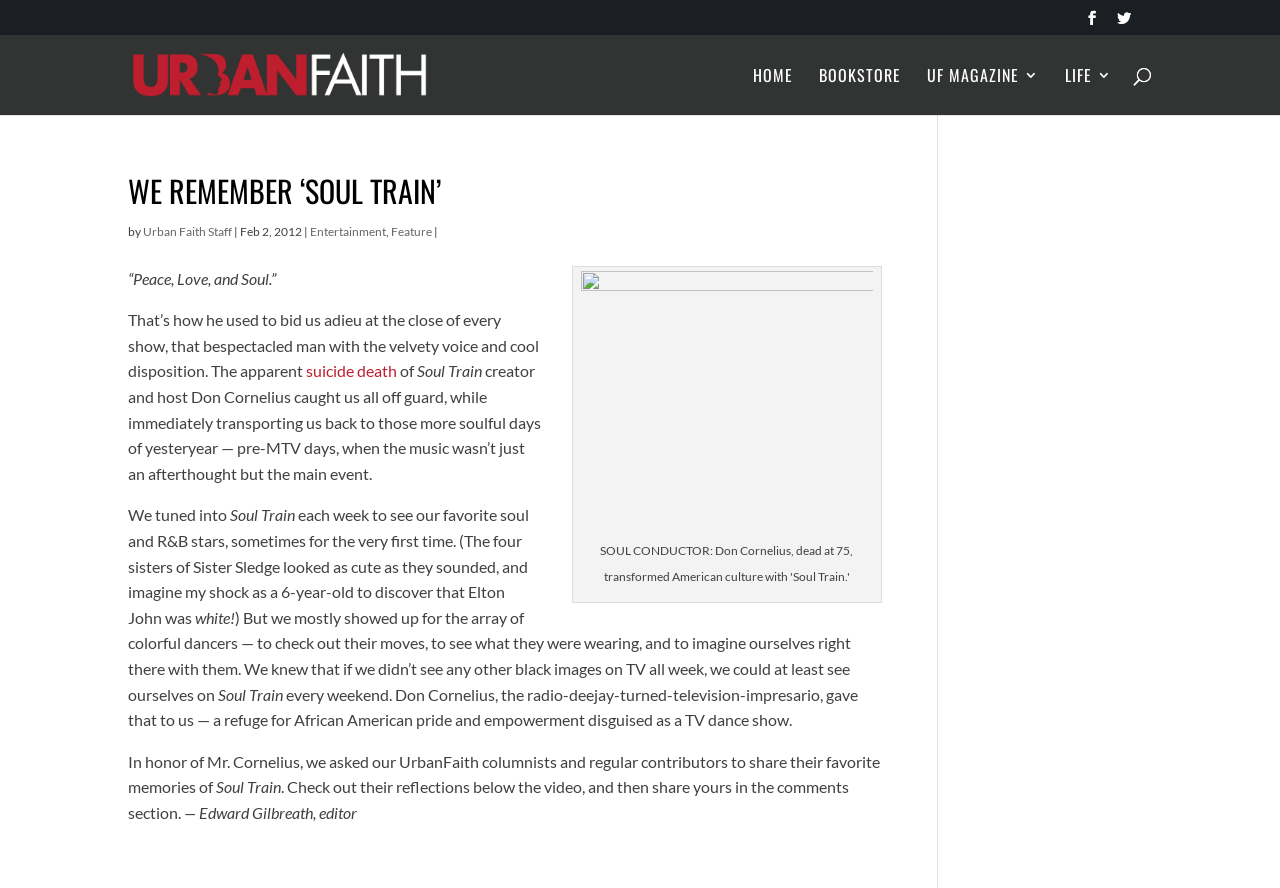What is the topic of the article?
Examine the webpage screenshot and provide an in-depth answer to the question.

I determined the topic of the article by reading the heading 'WE REMEMBER ‘SOUL TRAIN’’ and the subsequent text, which discusses the TV show Soul Train and its creator Don Cornelius.